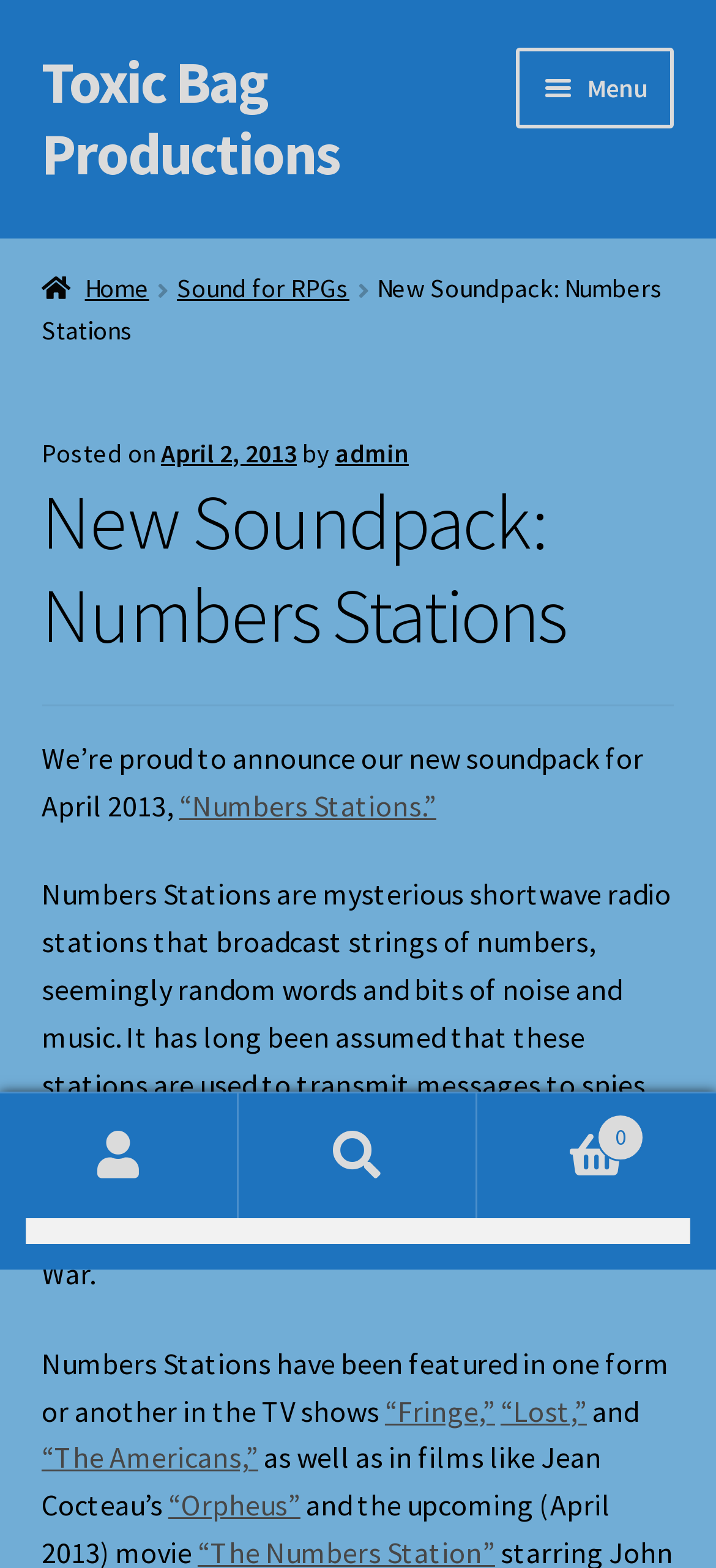Please identify the bounding box coordinates of the element that needs to be clicked to execute the following command: "Contact us". Provide the bounding box using four float numbers between 0 and 1, formatted as [left, top, right, bottom].

[0.058, 0.373, 0.942, 0.436]